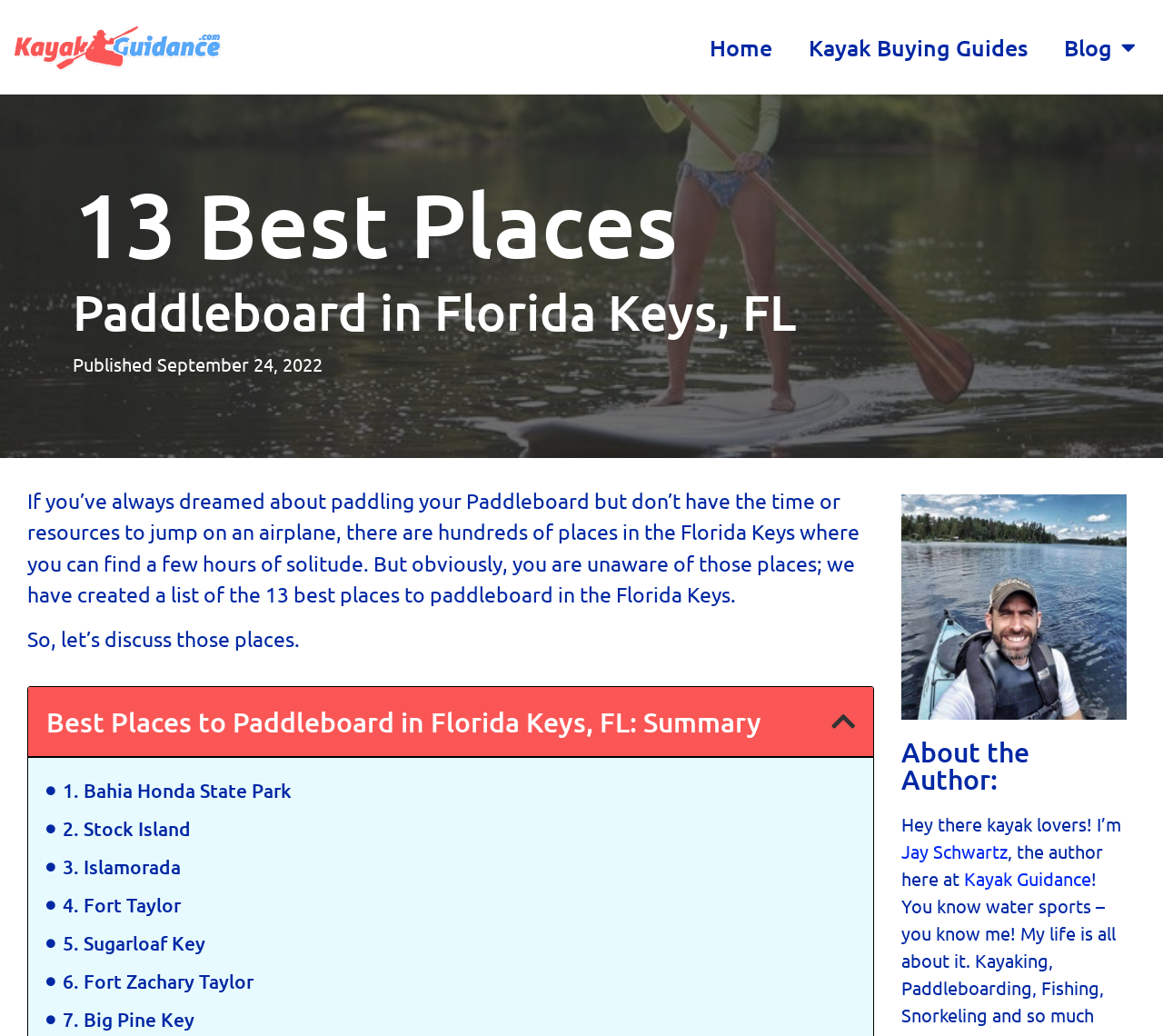Who is the author of the article?
Observe the image and answer the question with a one-word or short phrase response.

Jay Schwartz